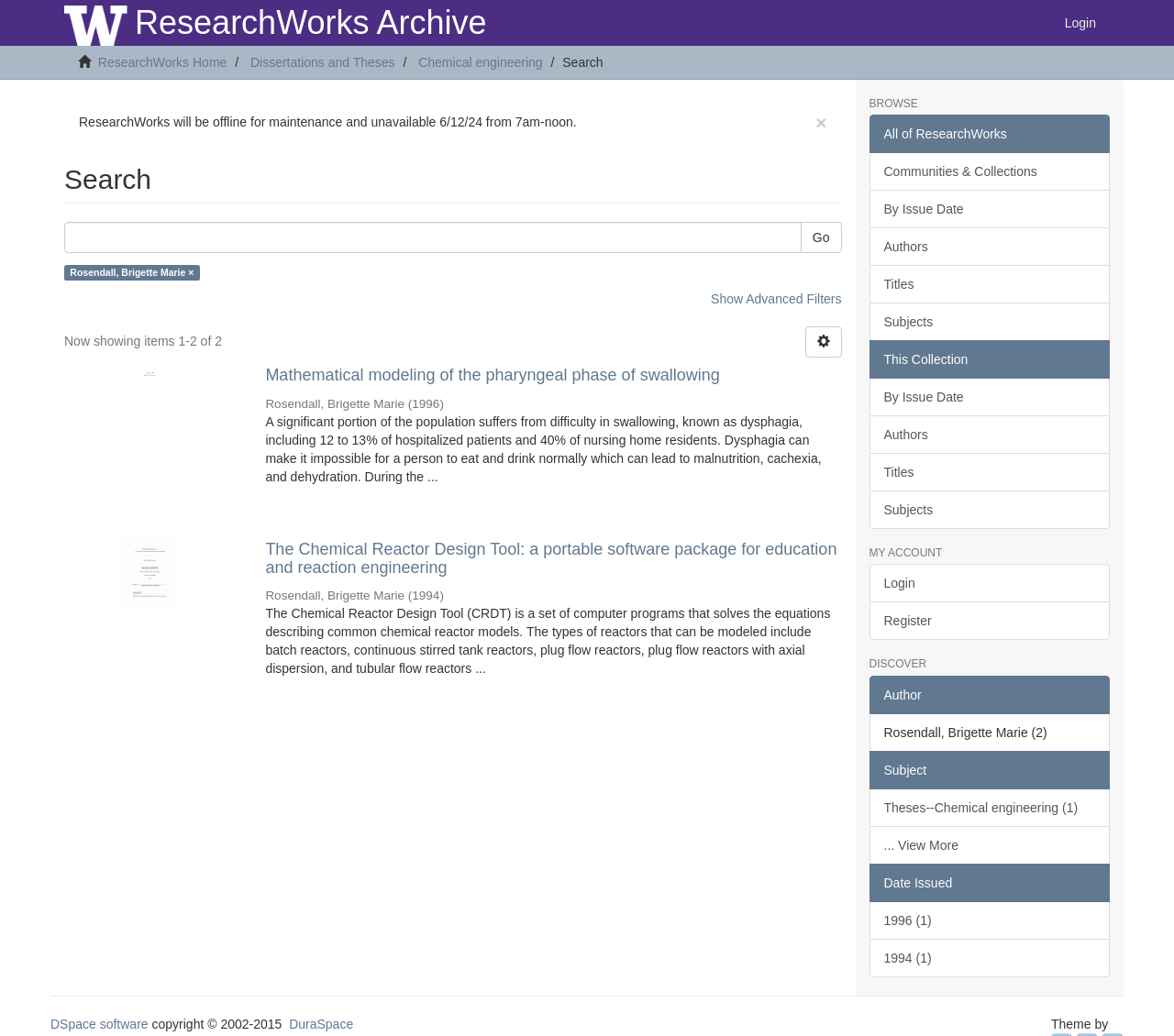Select the bounding box coordinates of the element I need to click to carry out the following instruction: "Search for research works".

[0.055, 0.214, 0.683, 0.244]